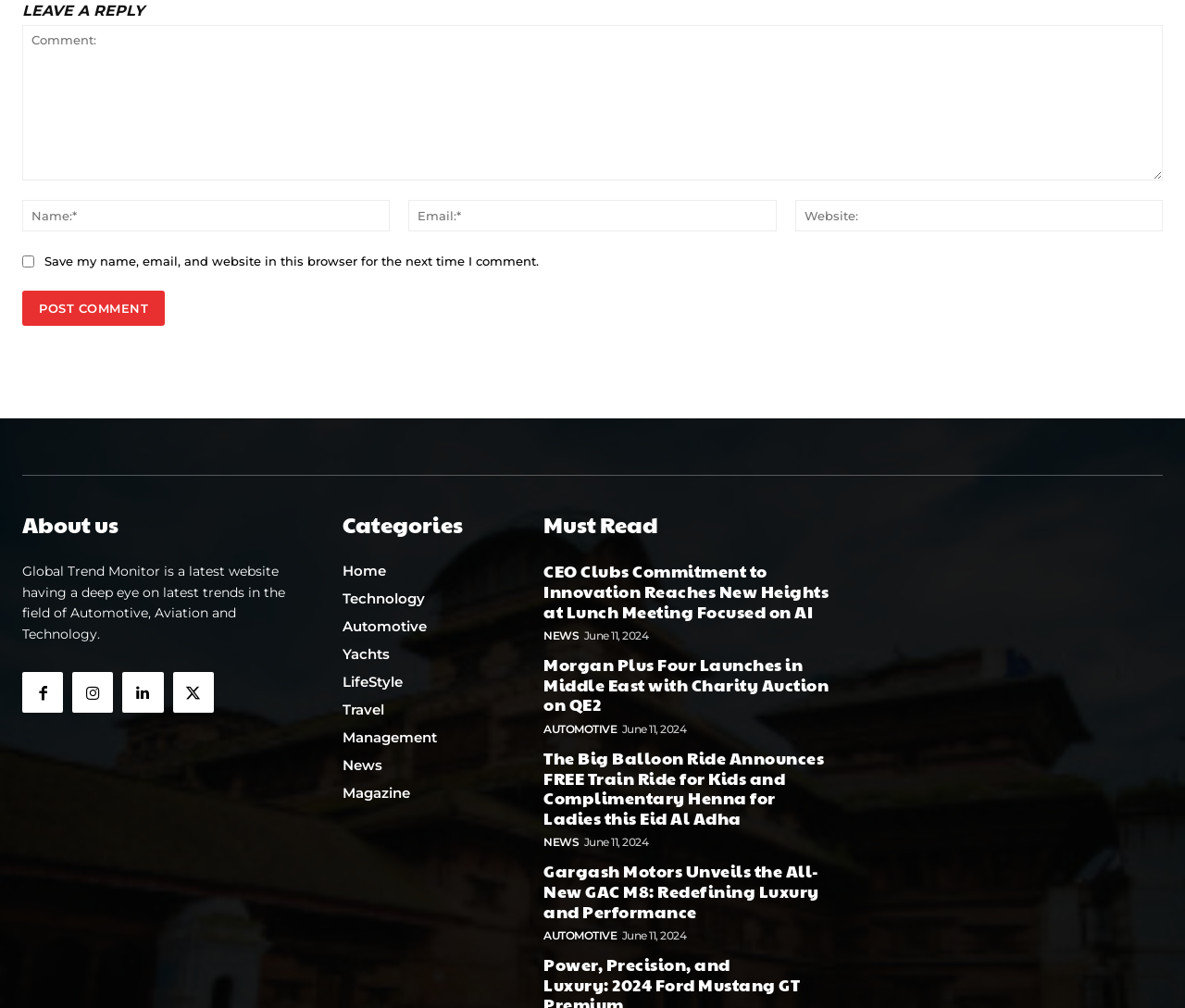Find the bounding box coordinates of the clickable region needed to perform the following instruction: "Enter your name". The coordinates should be provided as four float numbers between 0 and 1, i.e., [left, top, right, bottom].

[0.019, 0.198, 0.329, 0.23]